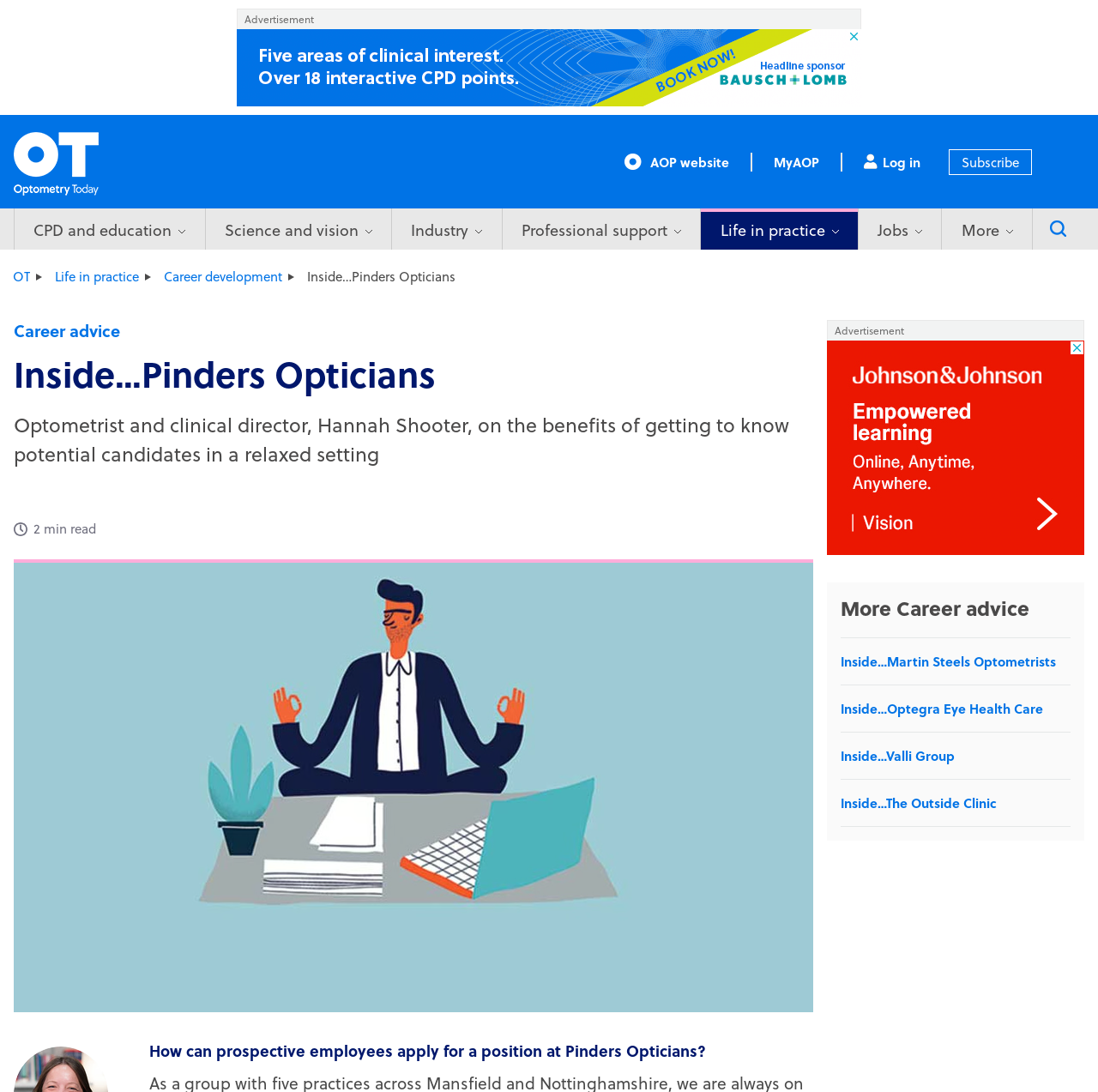Use the details in the image to answer the question thoroughly: 
What is the purpose of the search box?

I found the answer by looking at the group element that contains the search box, which is labeled as 'site search'. This suggests that the purpose of the search box is to search the website.